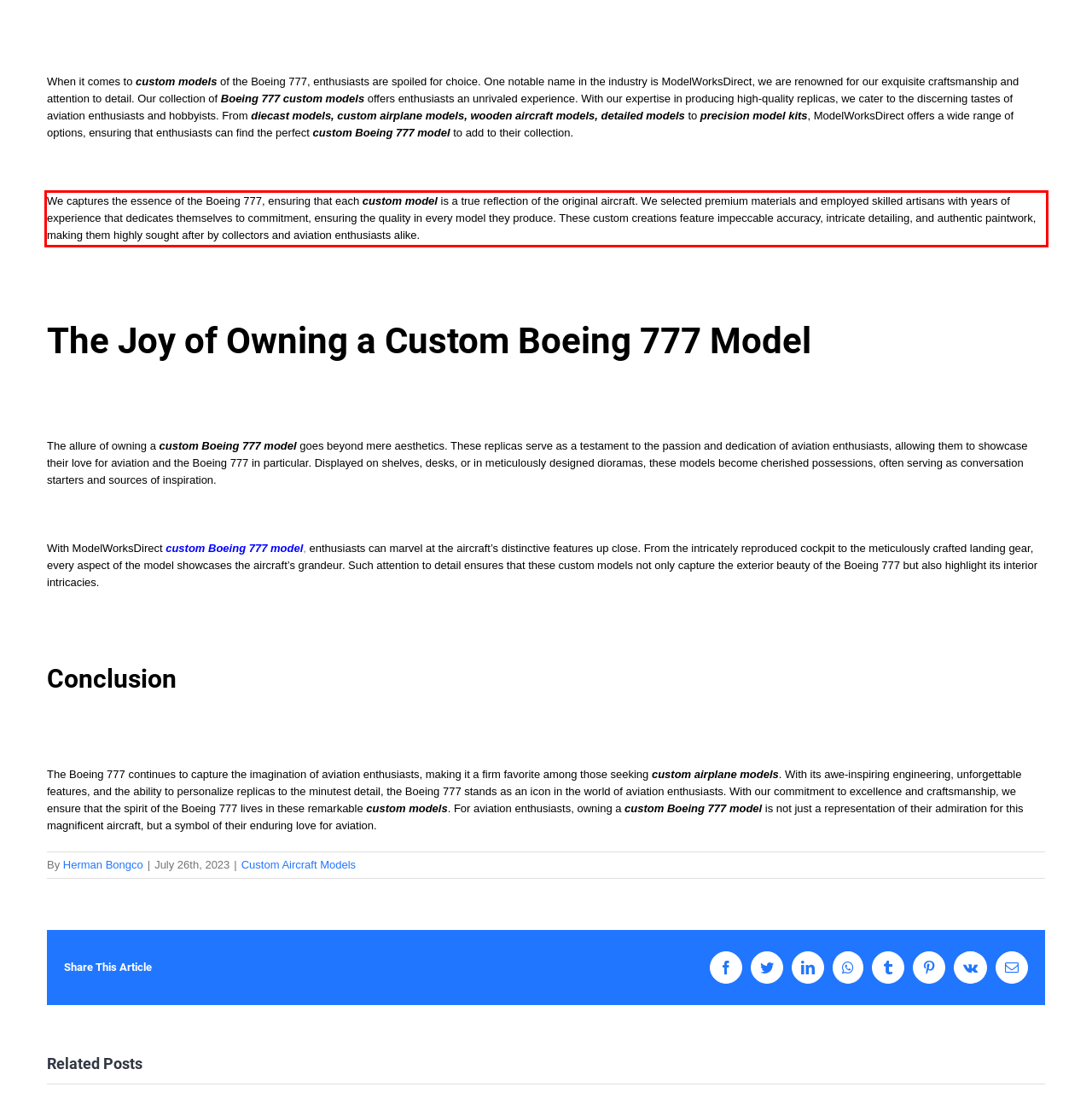You are provided with a screenshot of a webpage containing a red bounding box. Please extract the text enclosed by this red bounding box.

We captures the essence of the Boeing 777, ensuring that each custom model is a true reflection of the original aircraft. We selected premium materials and employed skilled artisans with years of experience that dedicates themselves to commitment, ensuring the quality in every model they produce. These custom creations feature impeccable accuracy, intricate detailing, and authentic paintwork, making them highly sought after by collectors and aviation enthusiasts alike.